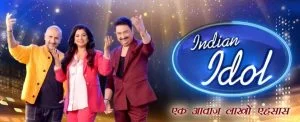Answer the following in one word or a short phrase: 
What is the theme of the background?

starry